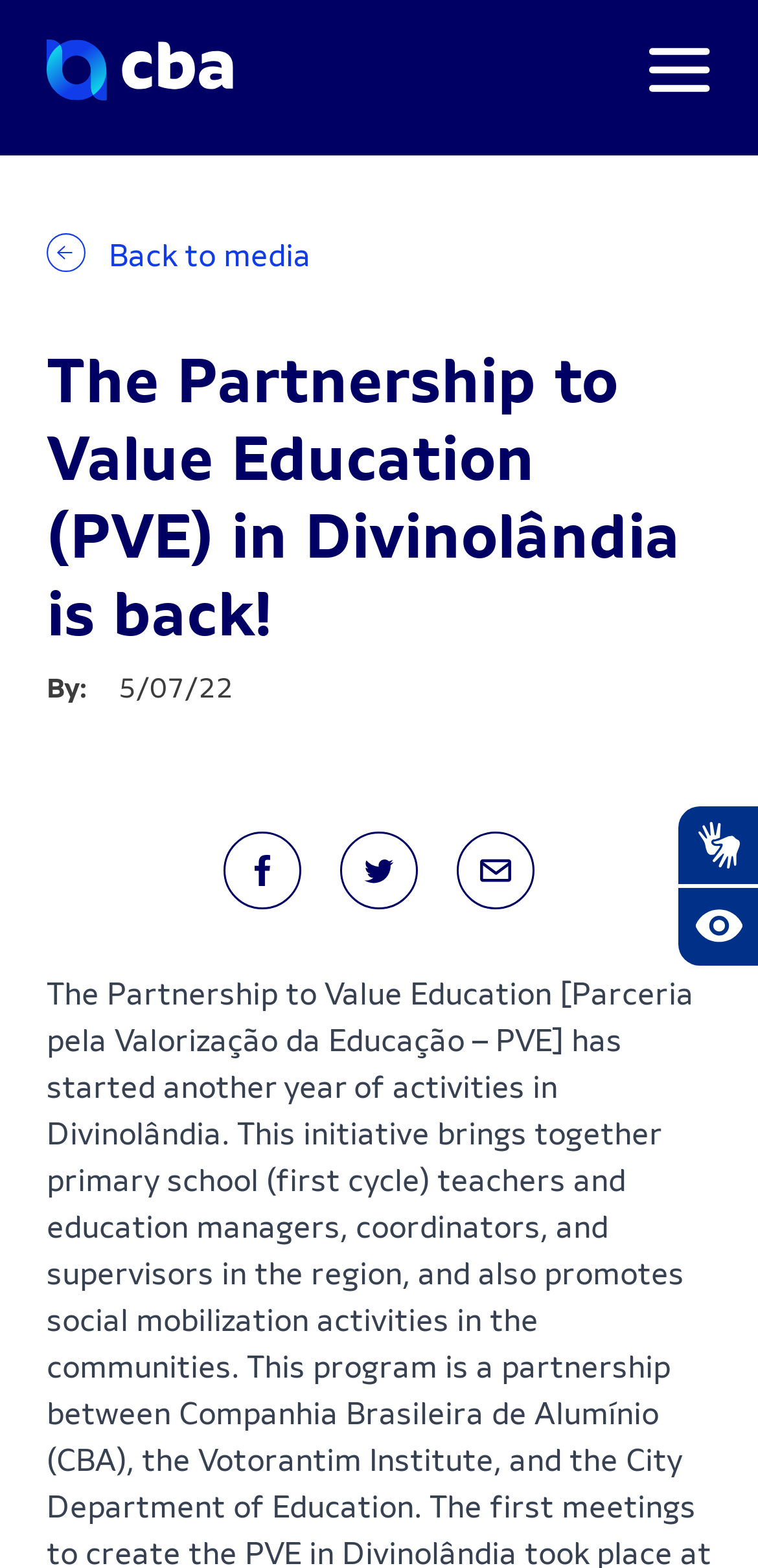Examine the image and give a thorough answer to the following question:
How many buttons are there in the top-right corner?

I counted the number of buttons in the top-right corner by looking at the buttons with text 'Ativar Hand Talk Plugin' and 'Ativar Recursos Assistivos'. These buttons are located in the top-right corner of the webpage.